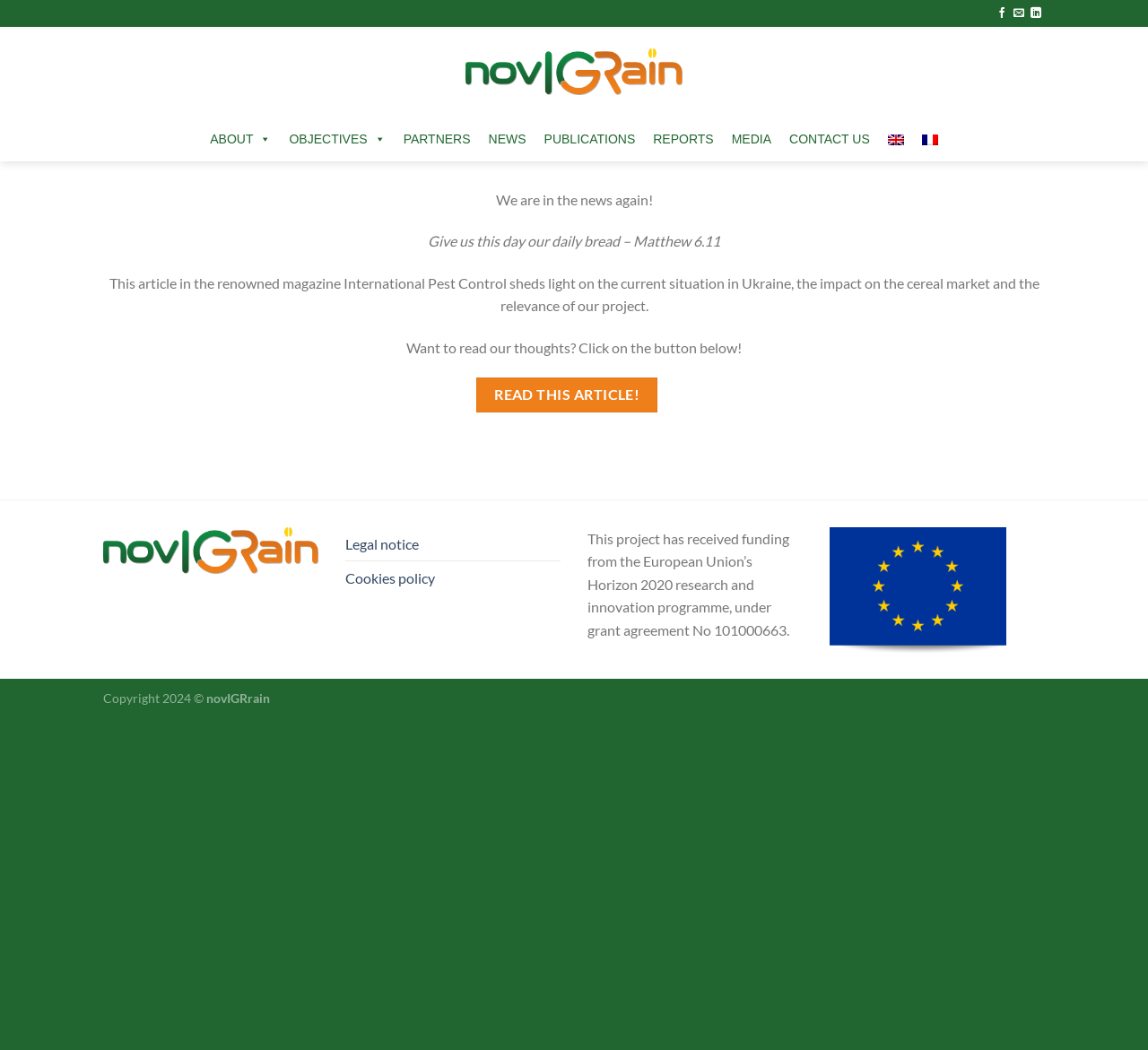What is the topic of the article mentioned on the webpage?
Refer to the image and provide a one-word or short phrase answer.

Ukraine and cereal market